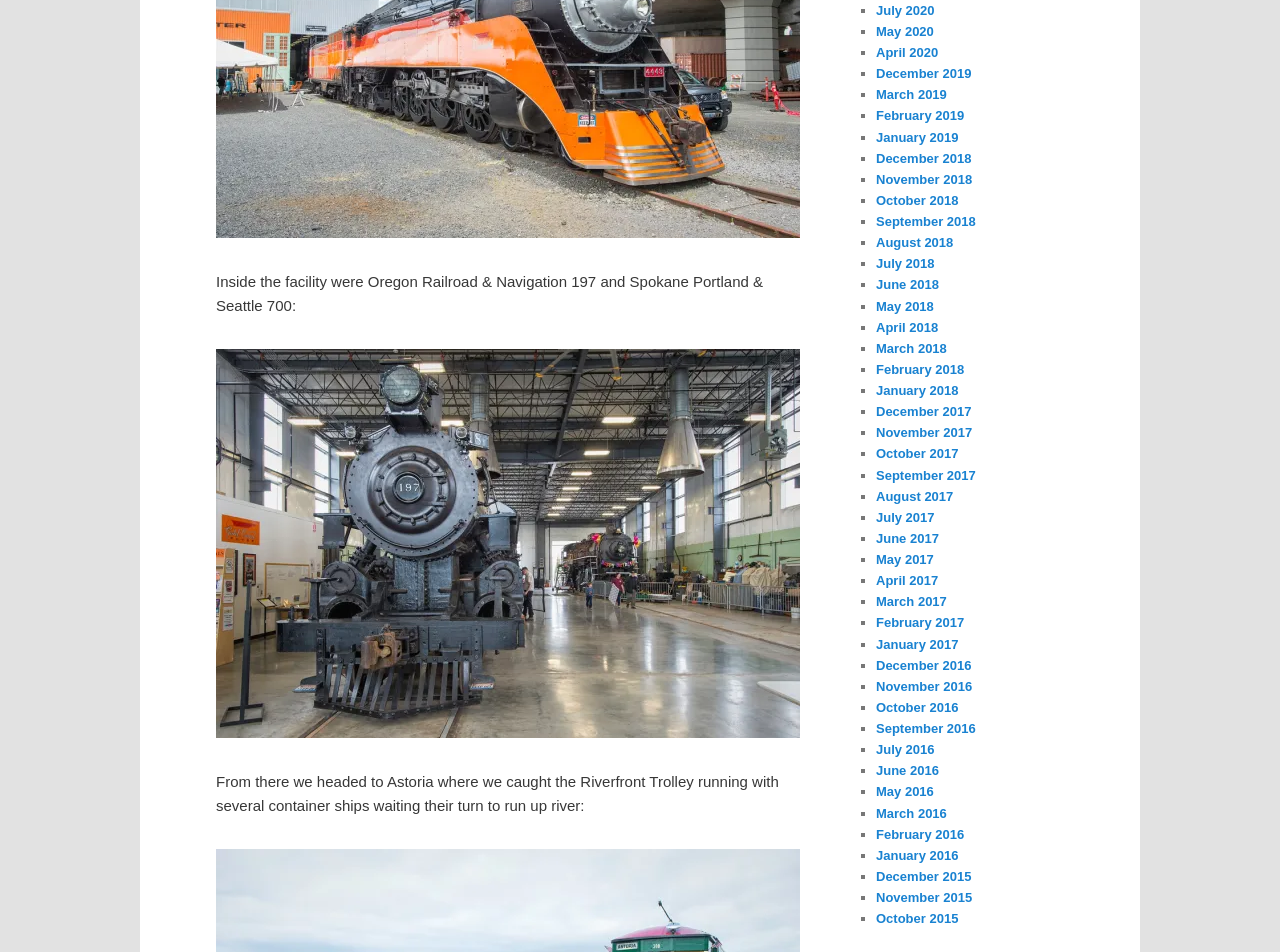Pinpoint the bounding box coordinates of the element you need to click to execute the following instruction: "Click the link to December 2019". The bounding box should be represented by four float numbers between 0 and 1, in the format [left, top, right, bottom].

[0.684, 0.07, 0.759, 0.085]